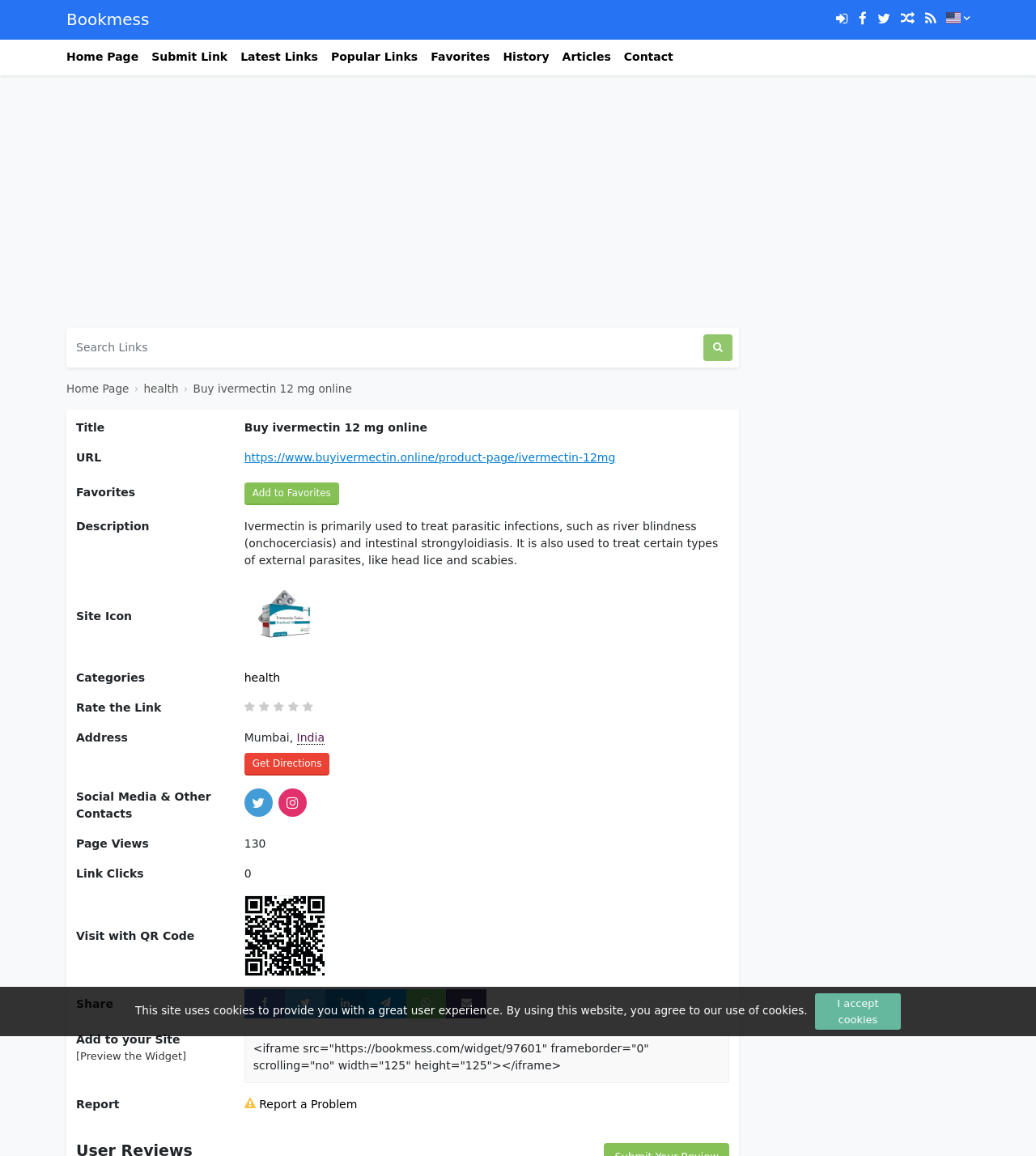Indicate the bounding box coordinates of the element that needs to be clicked to satisfy the following instruction: "Share the page". The coordinates should be four float numbers between 0 and 1, i.e., [left, top, right, bottom].

[0.073, 0.862, 0.109, 0.874]